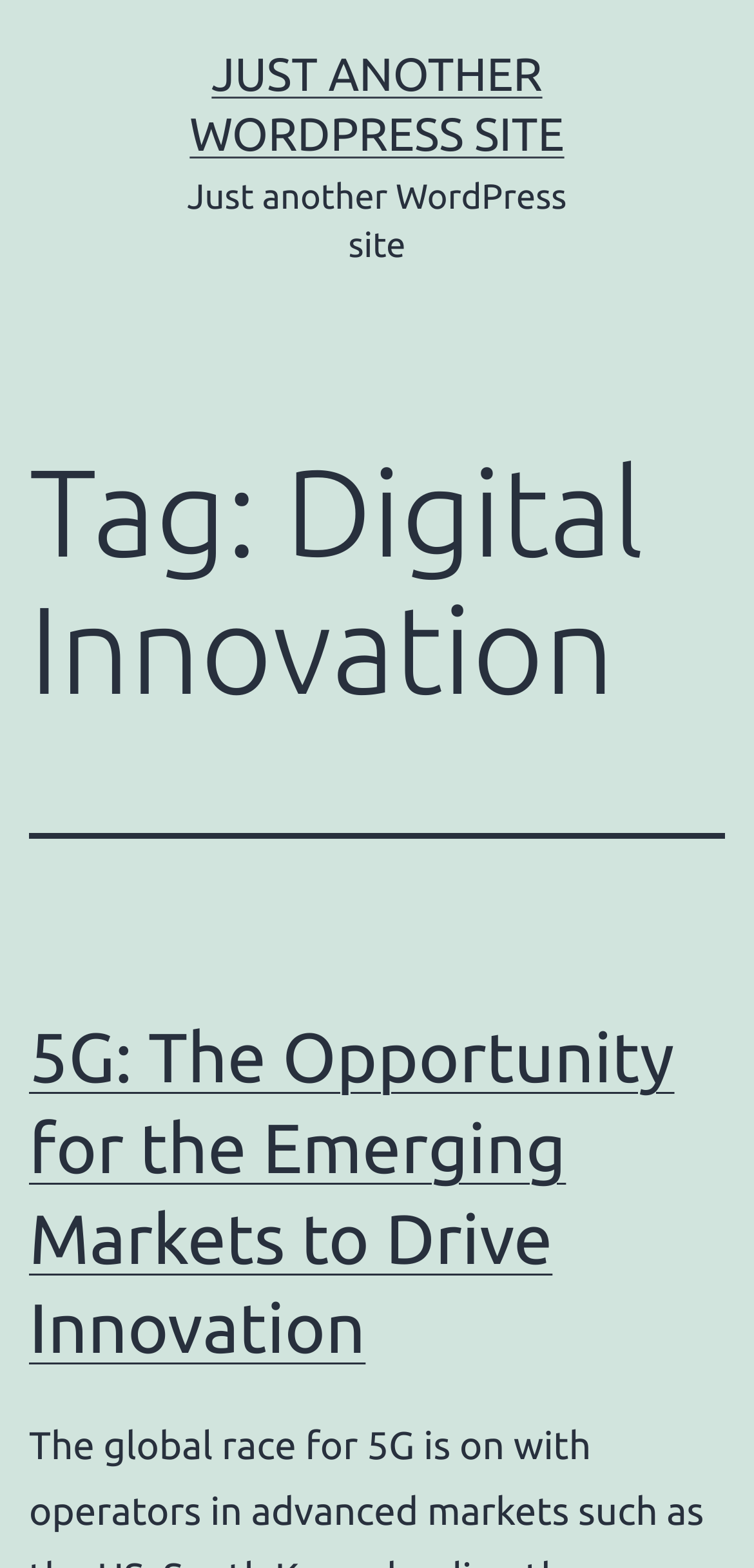Please find the bounding box for the UI element described by: "Just another WordPress site".

[0.252, 0.03, 0.748, 0.102]